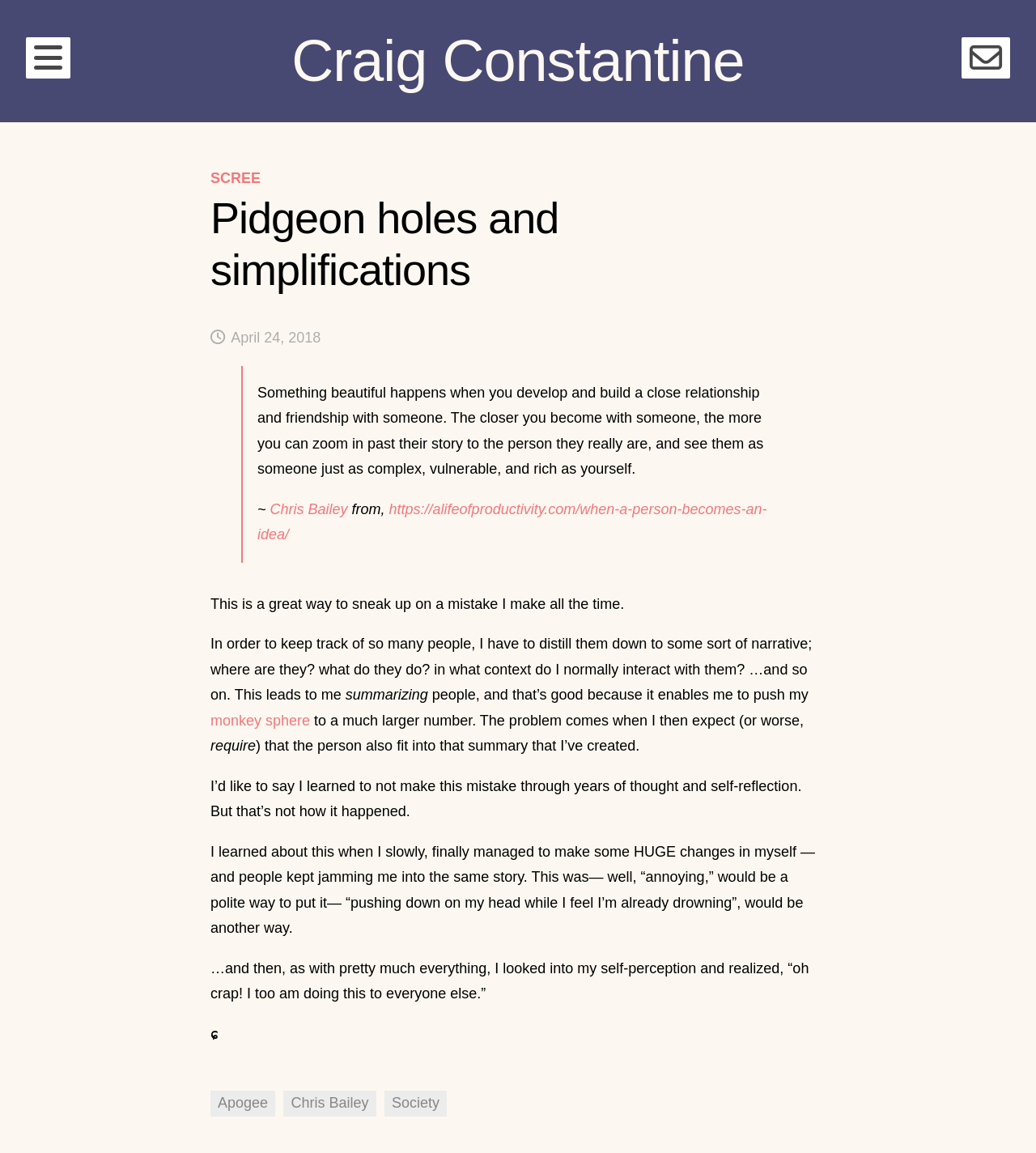Identify the bounding box coordinates of the clickable region to carry out the given instruction: "View the latest issue of 7 for Sunday".

[0.305, 0.277, 0.687, 0.309]